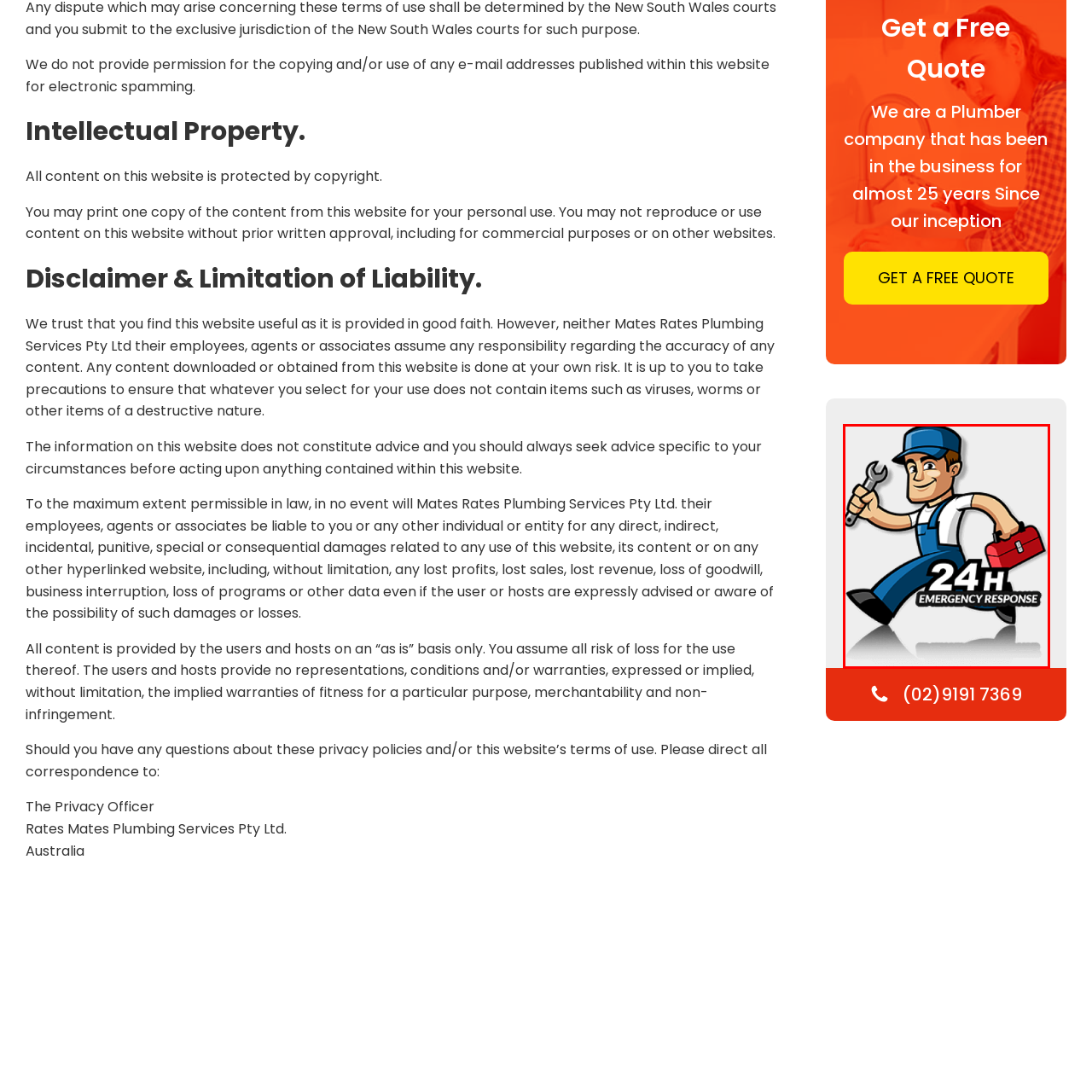What is the purpose of the bold text in the image?
Carefully examine the content inside the red bounding box and give a detailed response based on what you observe.

The bold text '24H EMERGENCY RESPONSE' is prominently displayed beneath the plumber, and its purpose is to emphasize the plumbing company's commitment to providing round-the-clock service for urgent plumbing needs, thereby reassuring customers that help is always available in emergency situations.